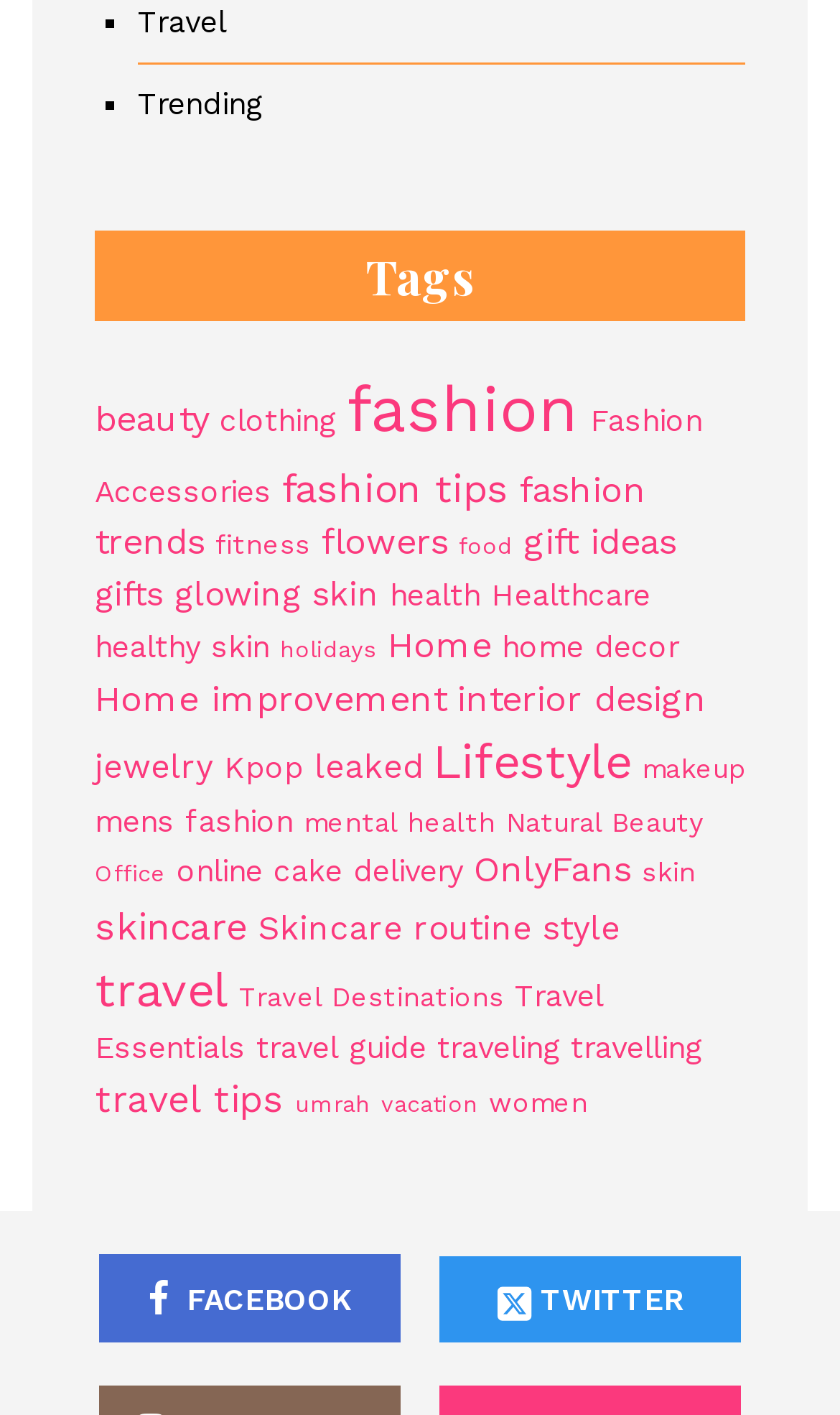How many items are in the 'Lifestyle' tag?
Using the information from the image, provide a comprehensive answer to the question.

I looked at the number of items in parentheses for the 'Lifestyle' tag and found that it has 15 items.